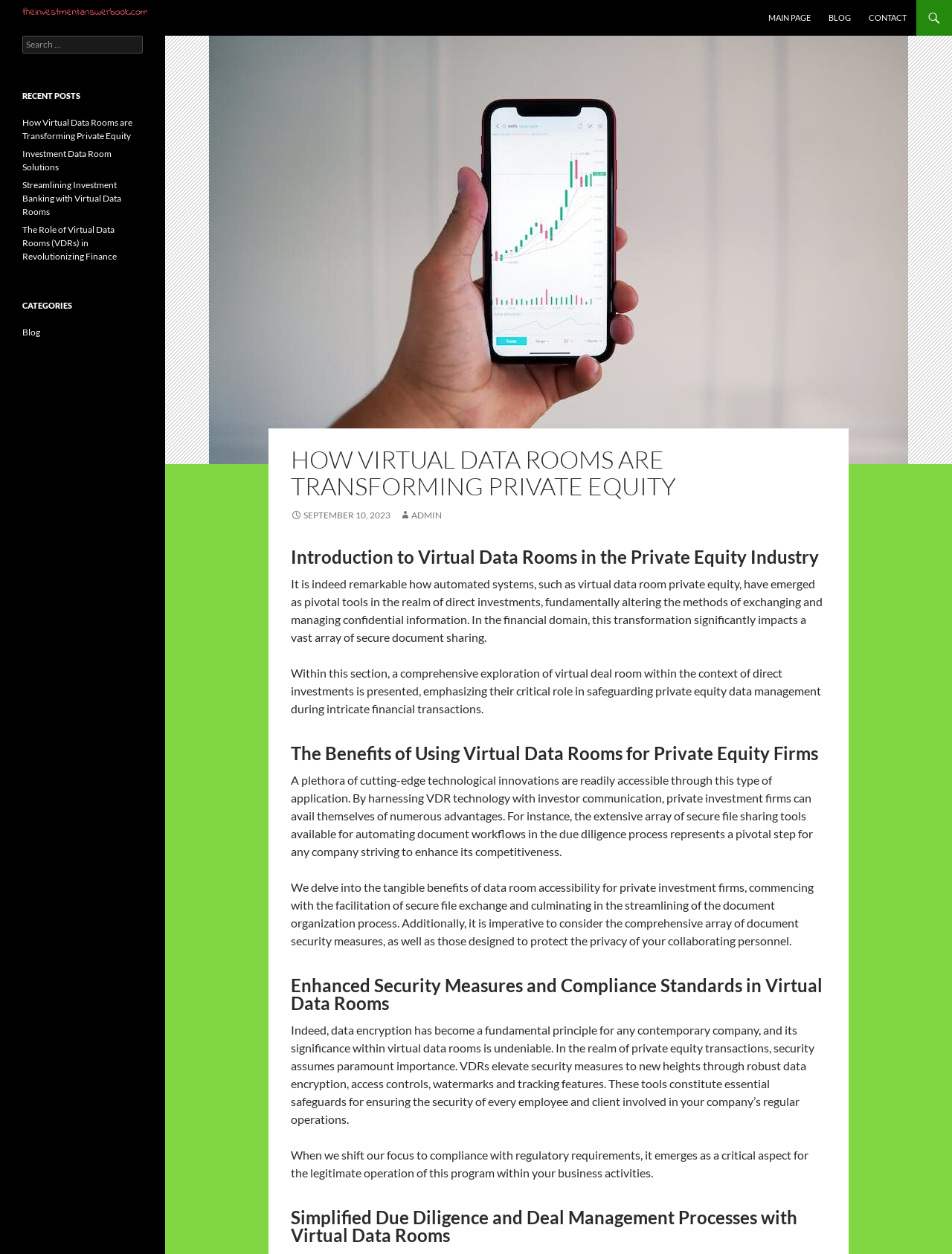Identify and provide the text of the main header on the webpage.

HOW VIRTUAL DATA ROOMS ARE TRANSFORMING PRIVATE EQUITY